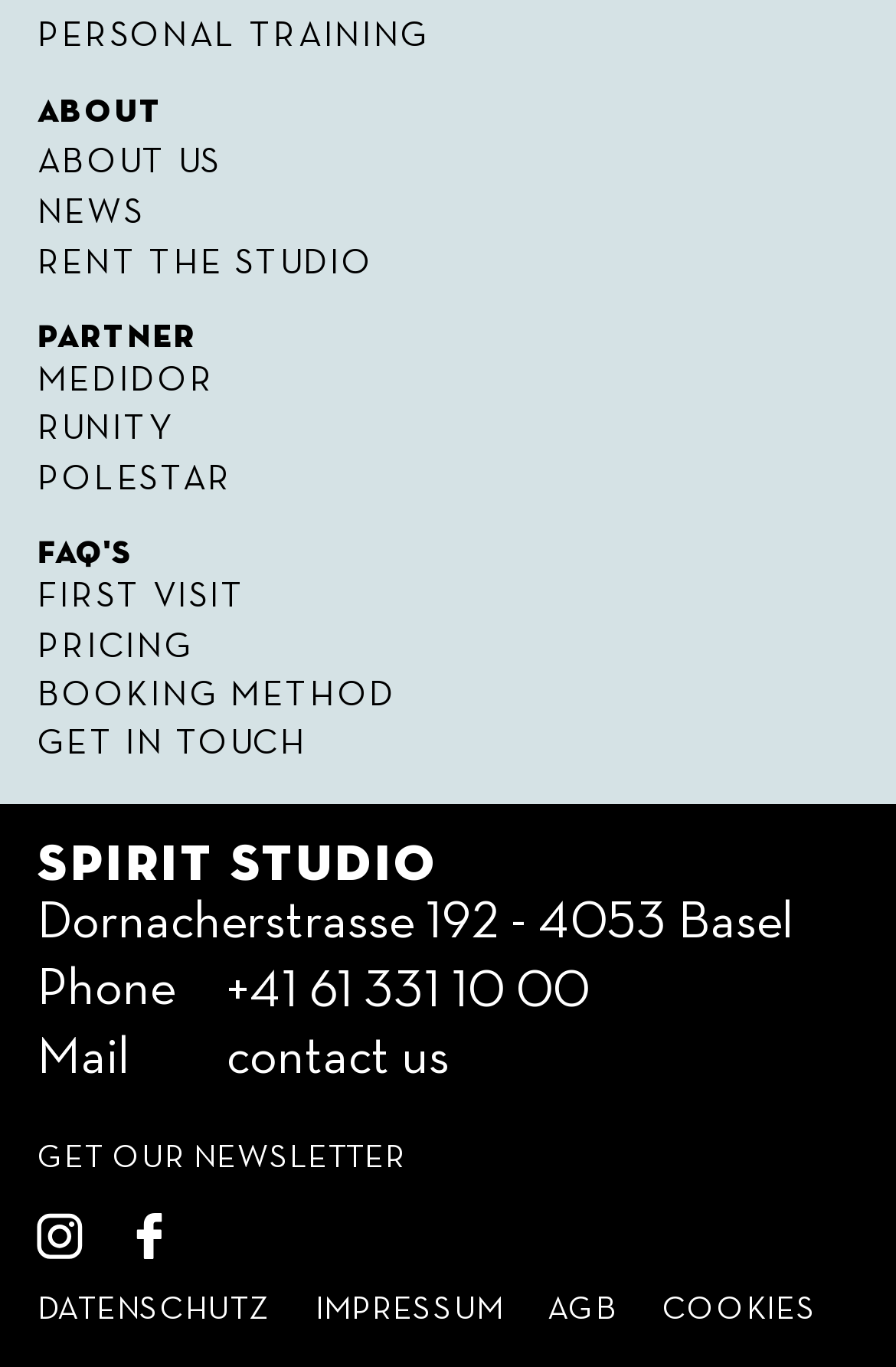Determine the bounding box coordinates of the target area to click to execute the following instruction: "Get in touch with the studio."

[0.042, 0.532, 0.343, 0.557]